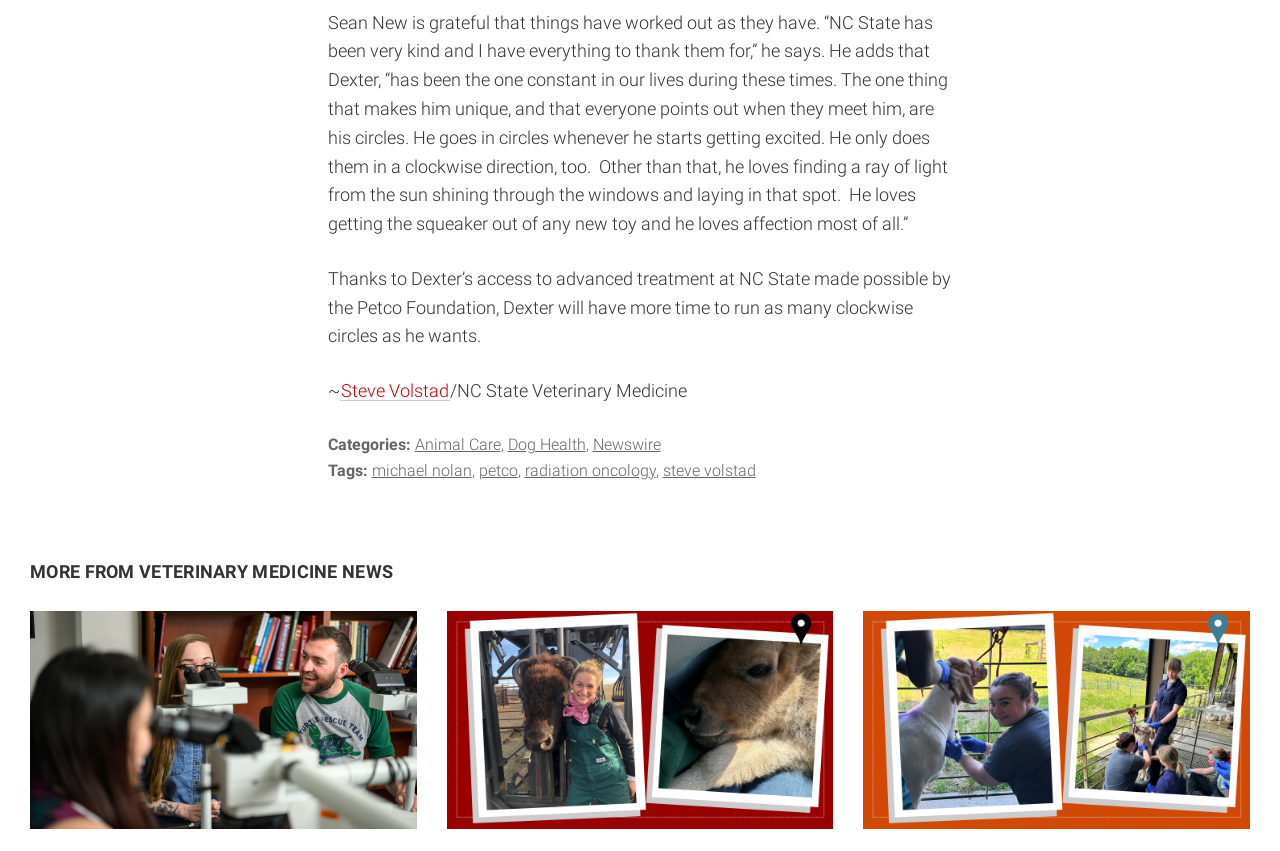Give a short answer to this question using one word or a phrase:
What is Dexter's unique behavior?

going in circles